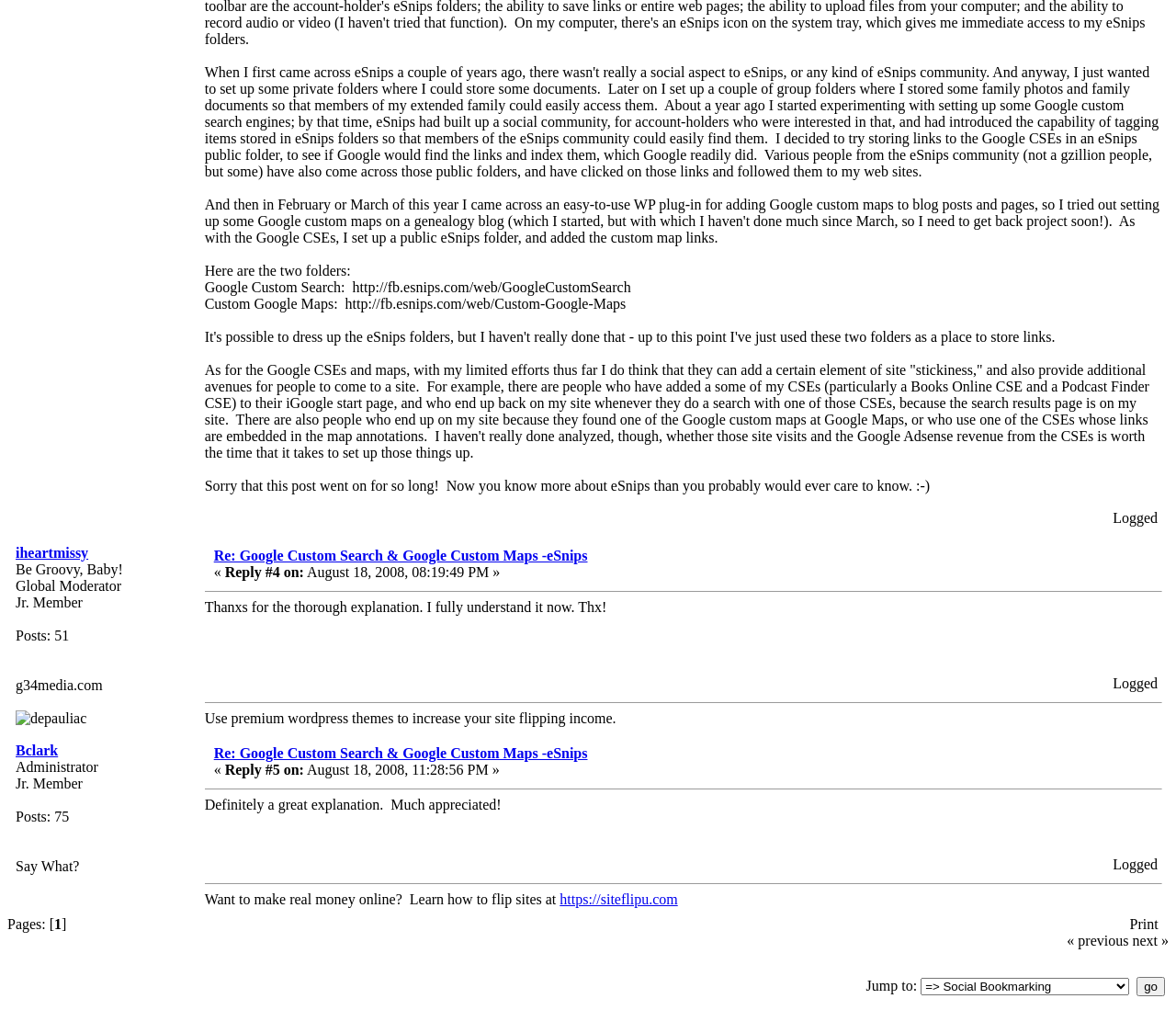Please examine the image and provide a detailed answer to the question: What is the benefit of using Google Custom Search and Maps?

According to the text, the author believes that using Google Custom Search and Maps can add a certain element of site 'stickiness', which means that users are more likely to stay on the site and return to it.